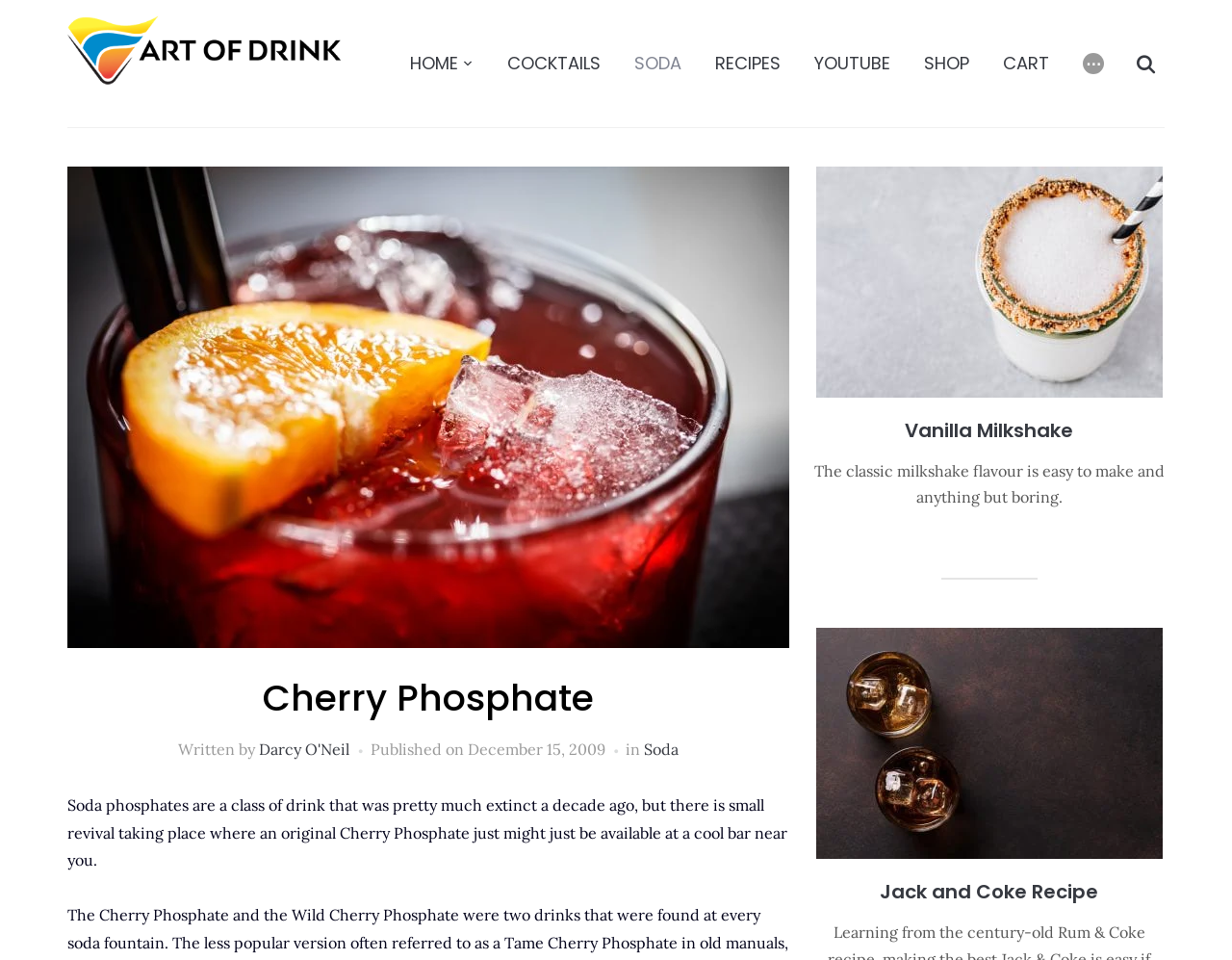Please identify the bounding box coordinates of the element on the webpage that should be clicked to follow this instruction: "Visit the 'Soda' category". The bounding box coordinates should be given as four float numbers between 0 and 1, formatted as [left, top, right, bottom].

[0.503, 0.042, 0.565, 0.091]